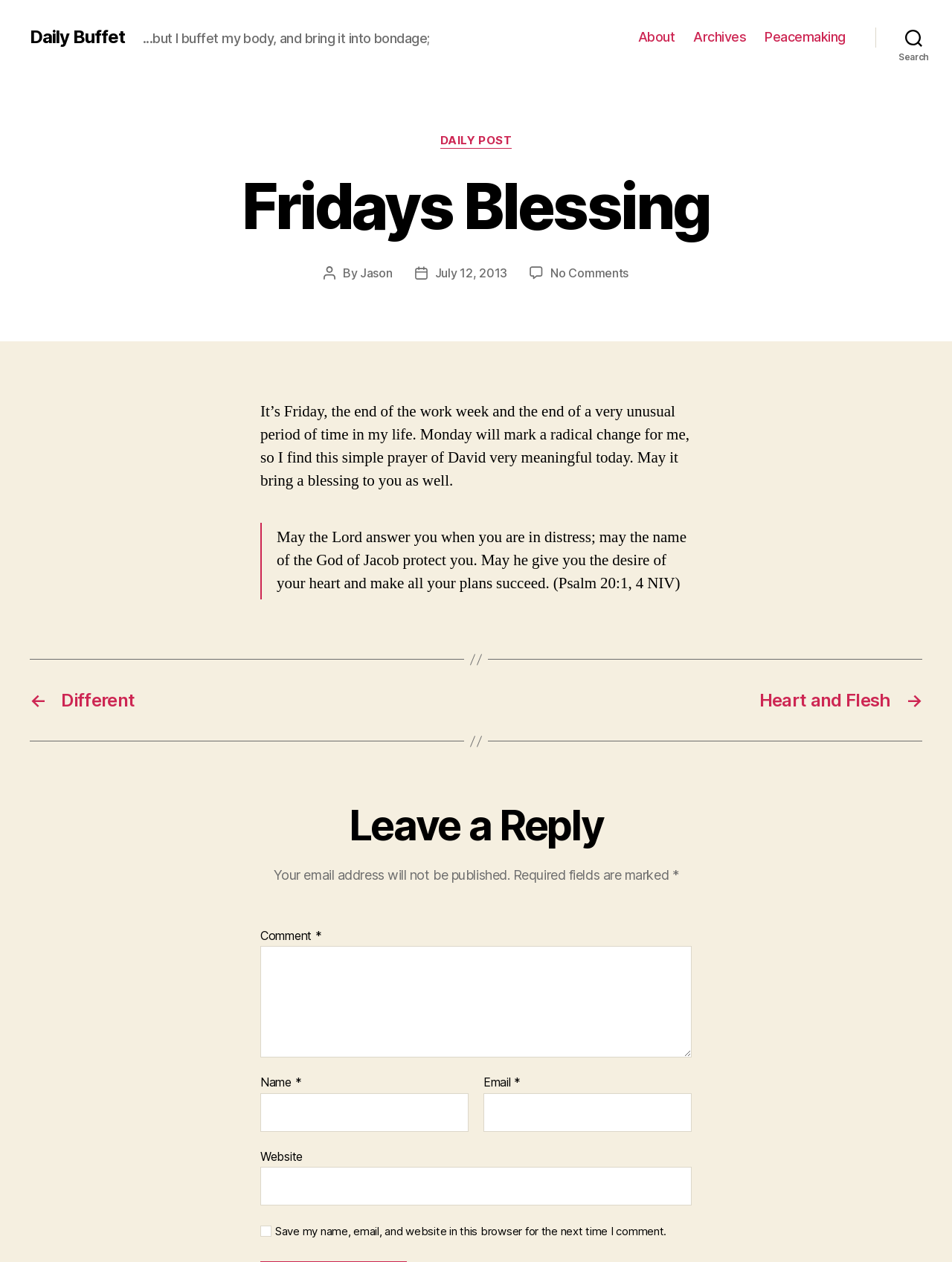What is the name of the author of this post?
Please give a well-detailed answer to the question.

I found the answer by looking at the static text 'By' and the link 'Jason' next to it, which indicates that Jason is the author of the post.